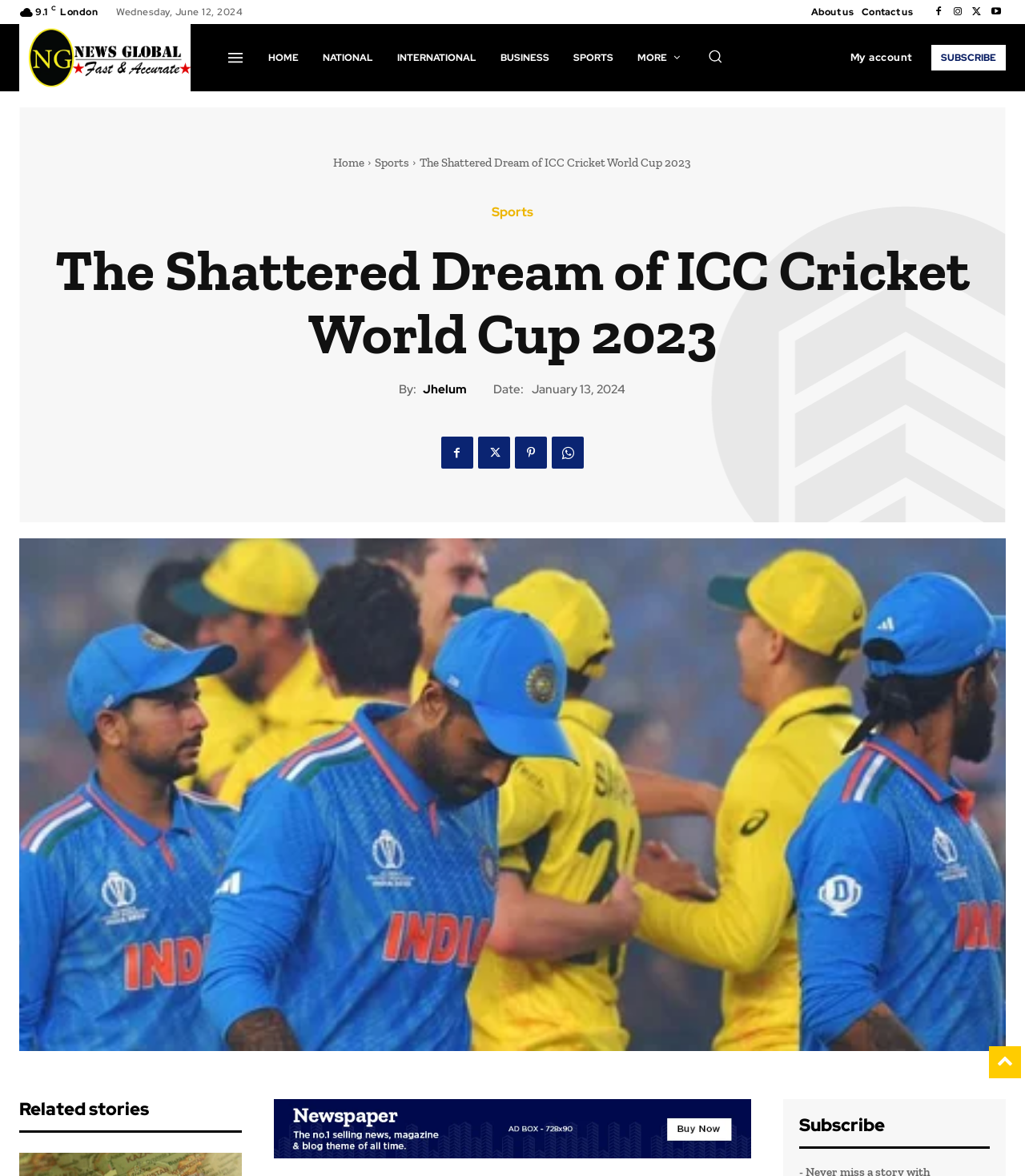What is the category of the article?
Answer the question with a single word or phrase derived from the image.

Sports